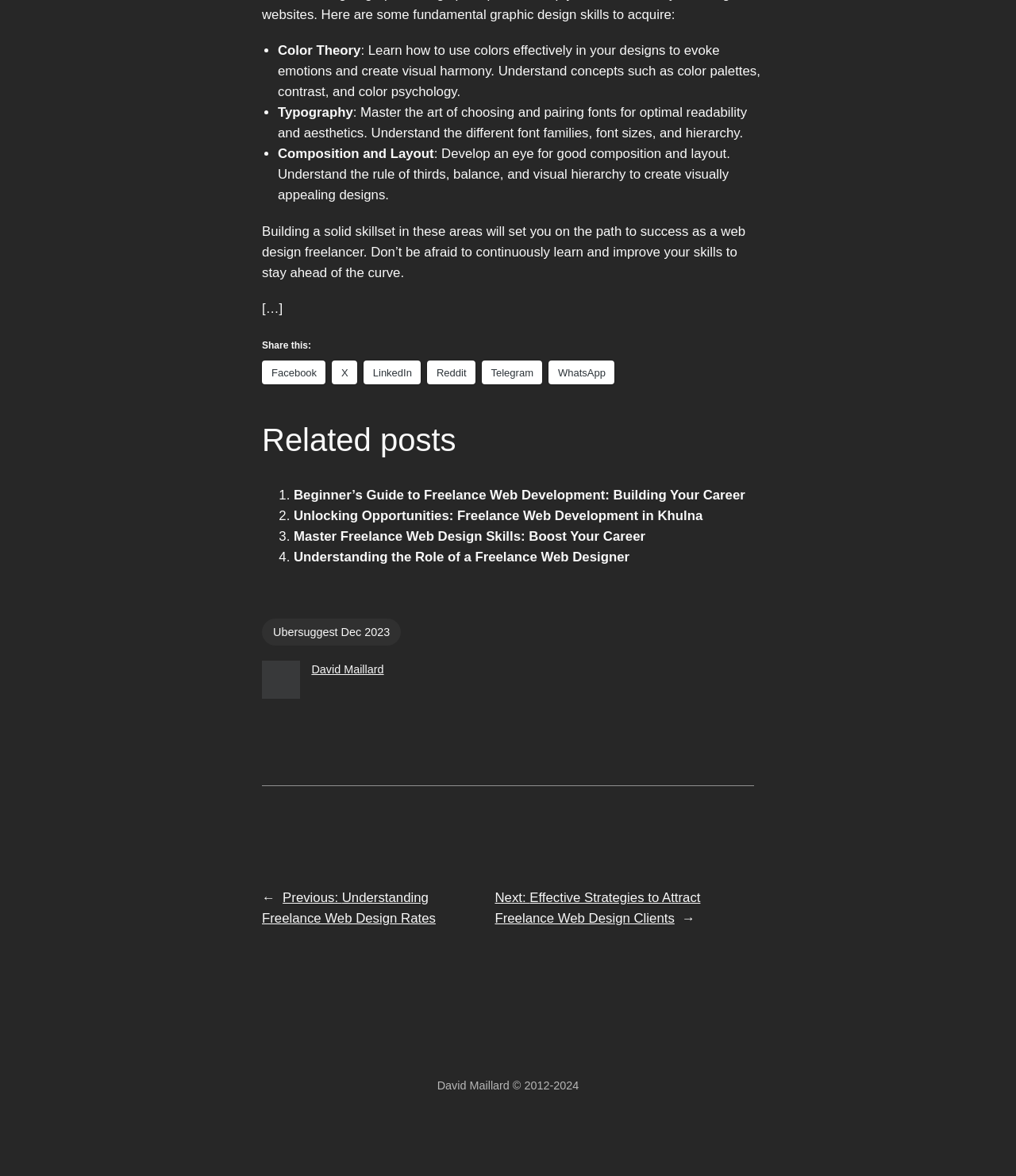Please identify the bounding box coordinates of the region to click in order to complete the given instruction: "Check Ubersuggest Dec 2023". The coordinates should be four float numbers between 0 and 1, i.e., [left, top, right, bottom].

[0.258, 0.526, 0.395, 0.549]